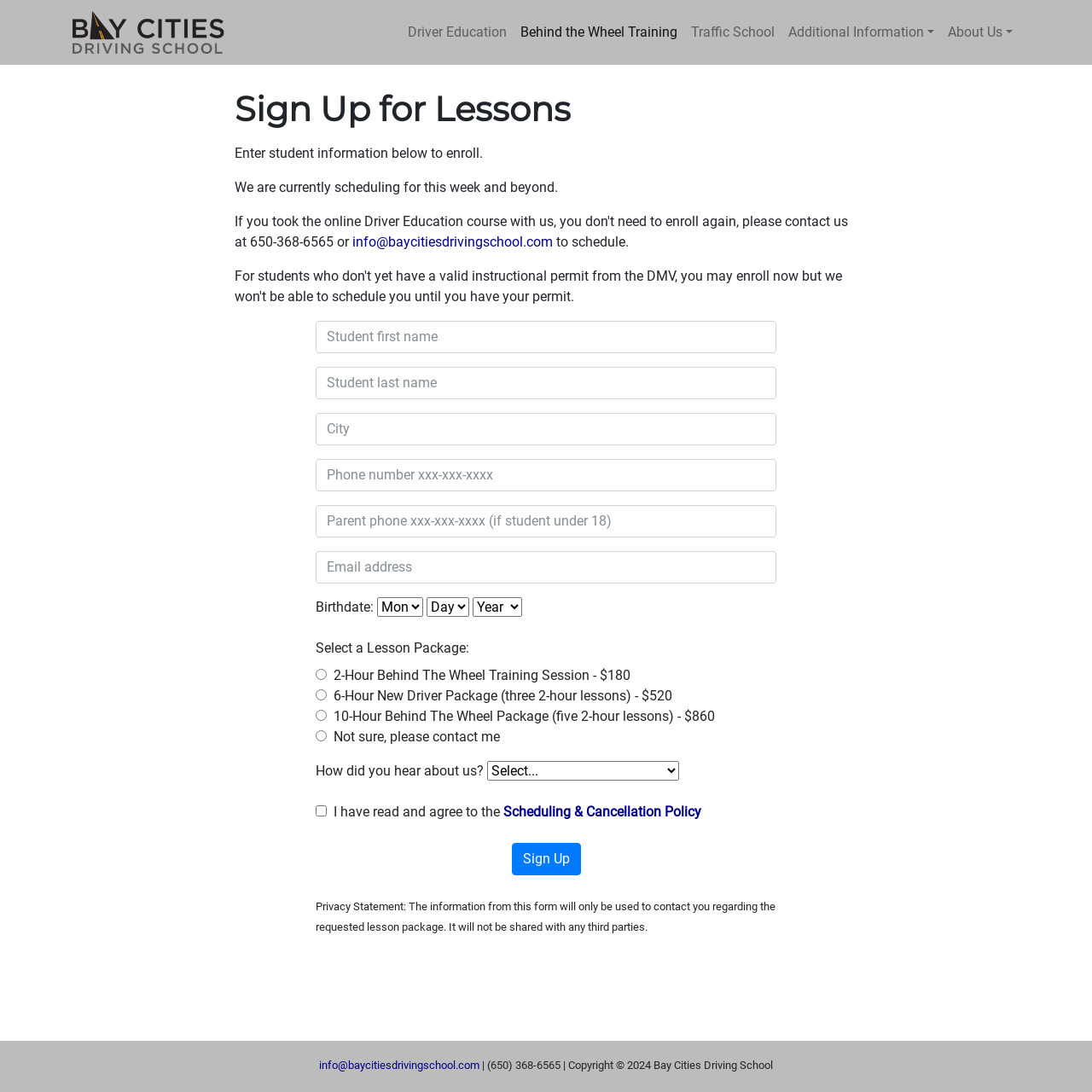Specify the bounding box coordinates for the region that must be clicked to perform the given instruction: "Click on the 'Home' link".

None